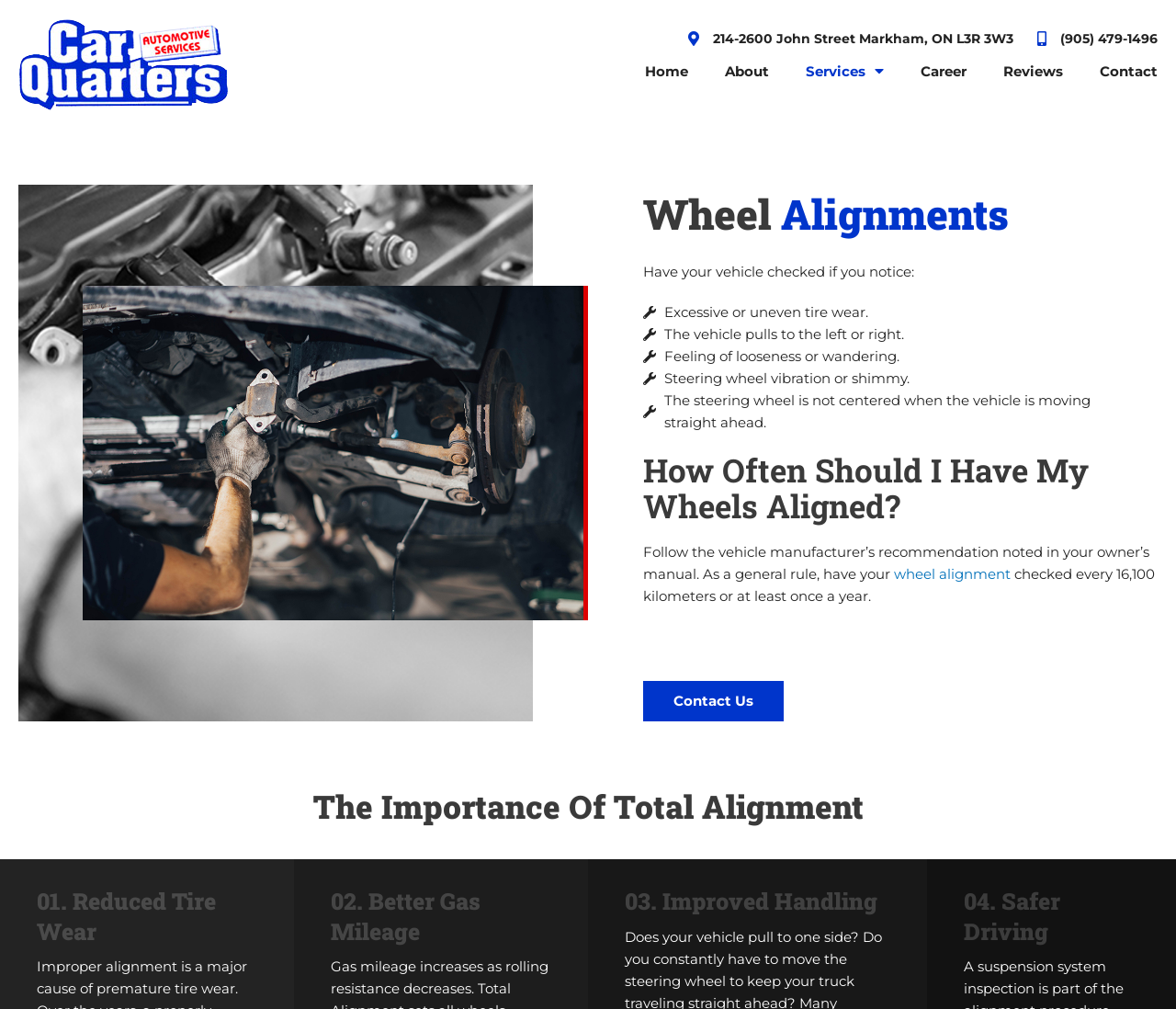Give the bounding box coordinates for the element described as: "Contact".

[0.935, 0.058, 0.984, 0.083]